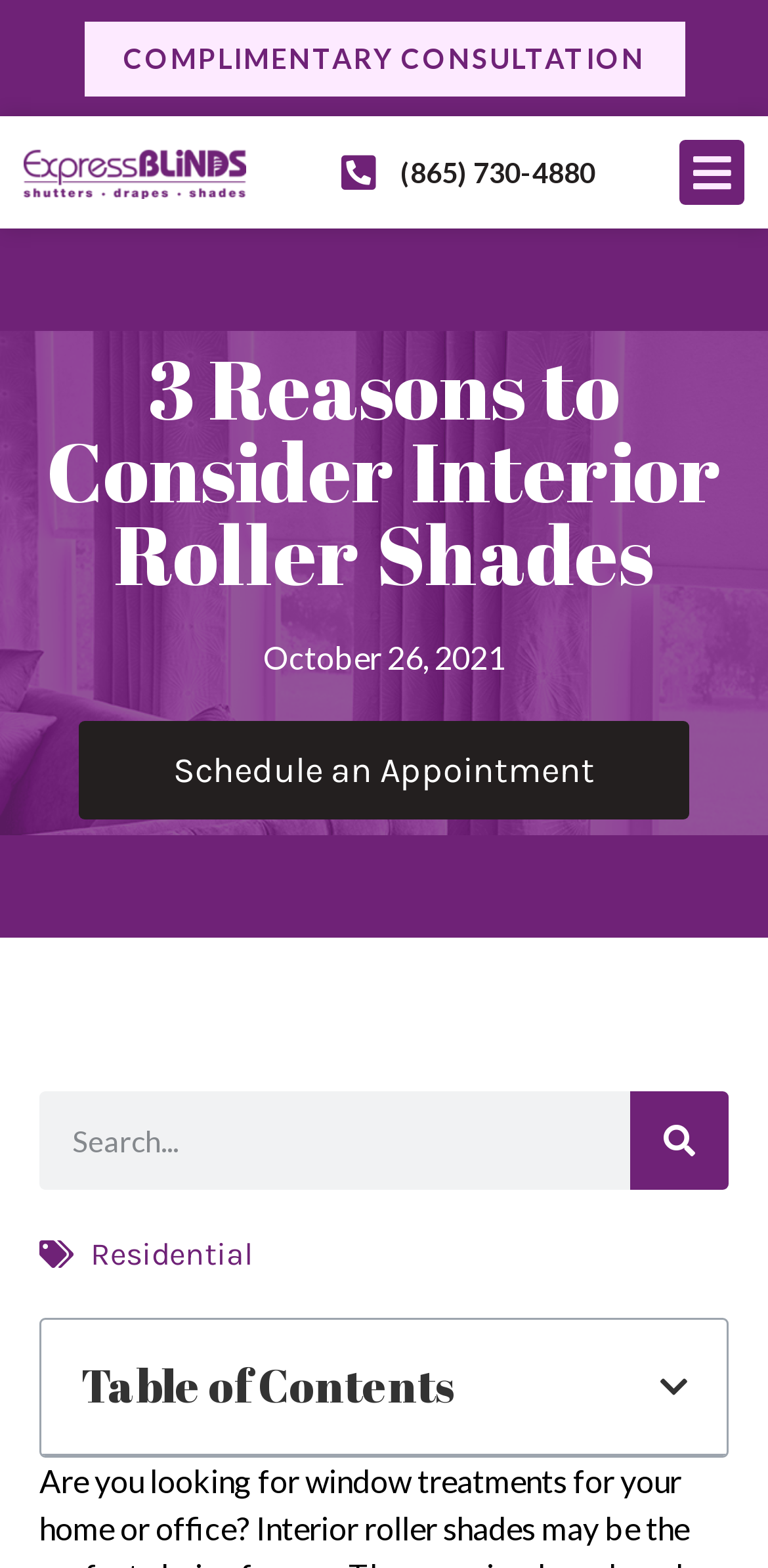Locate the bounding box coordinates of the clickable part needed for the task: "Toggle the menu".

[0.885, 0.089, 0.969, 0.131]